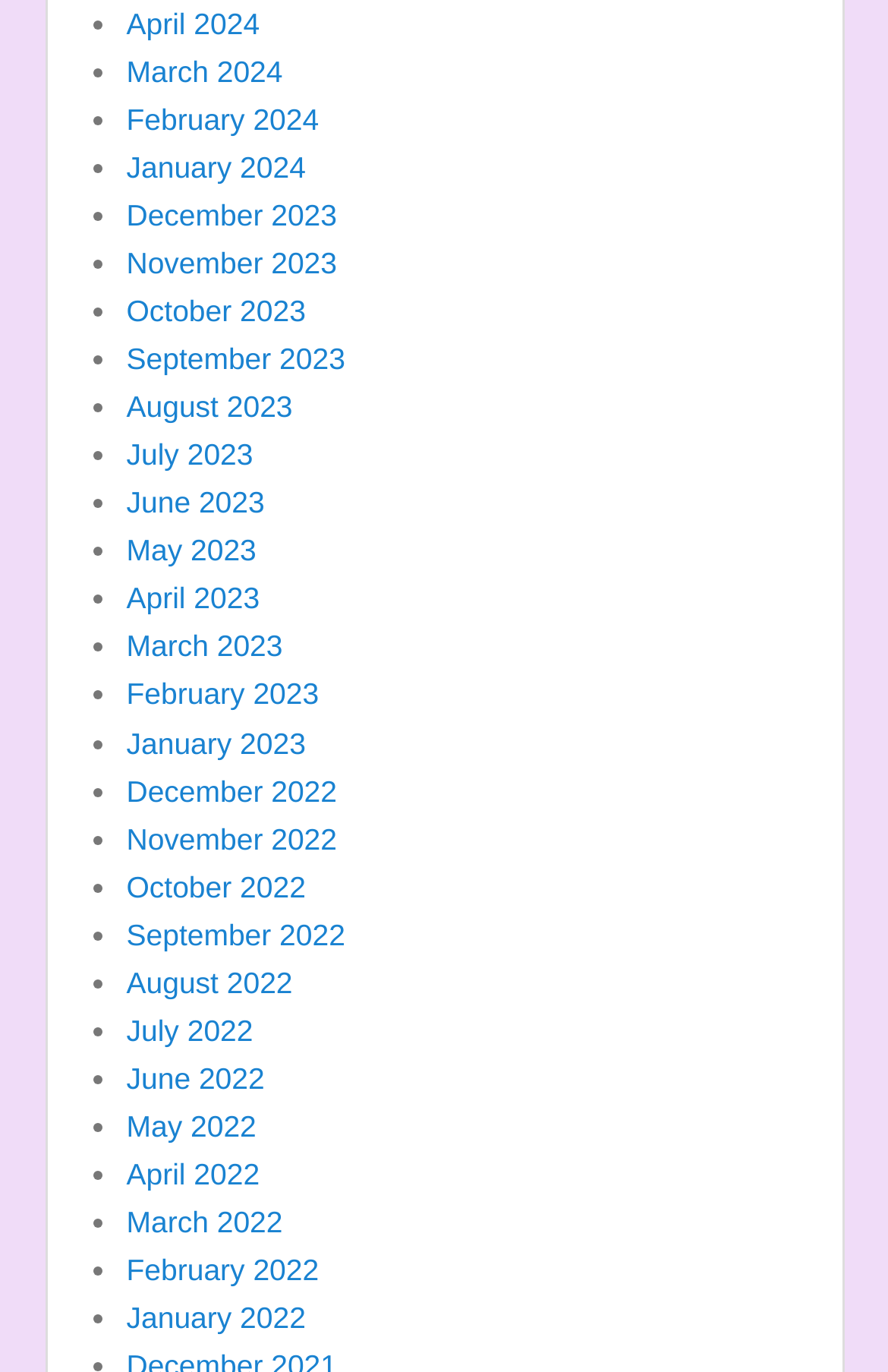Refer to the image and offer a detailed explanation in response to the question: How many months are listed?

I counted the number of links with month names, and there are 24 links, each representing a month from April 2022 to April 2024.